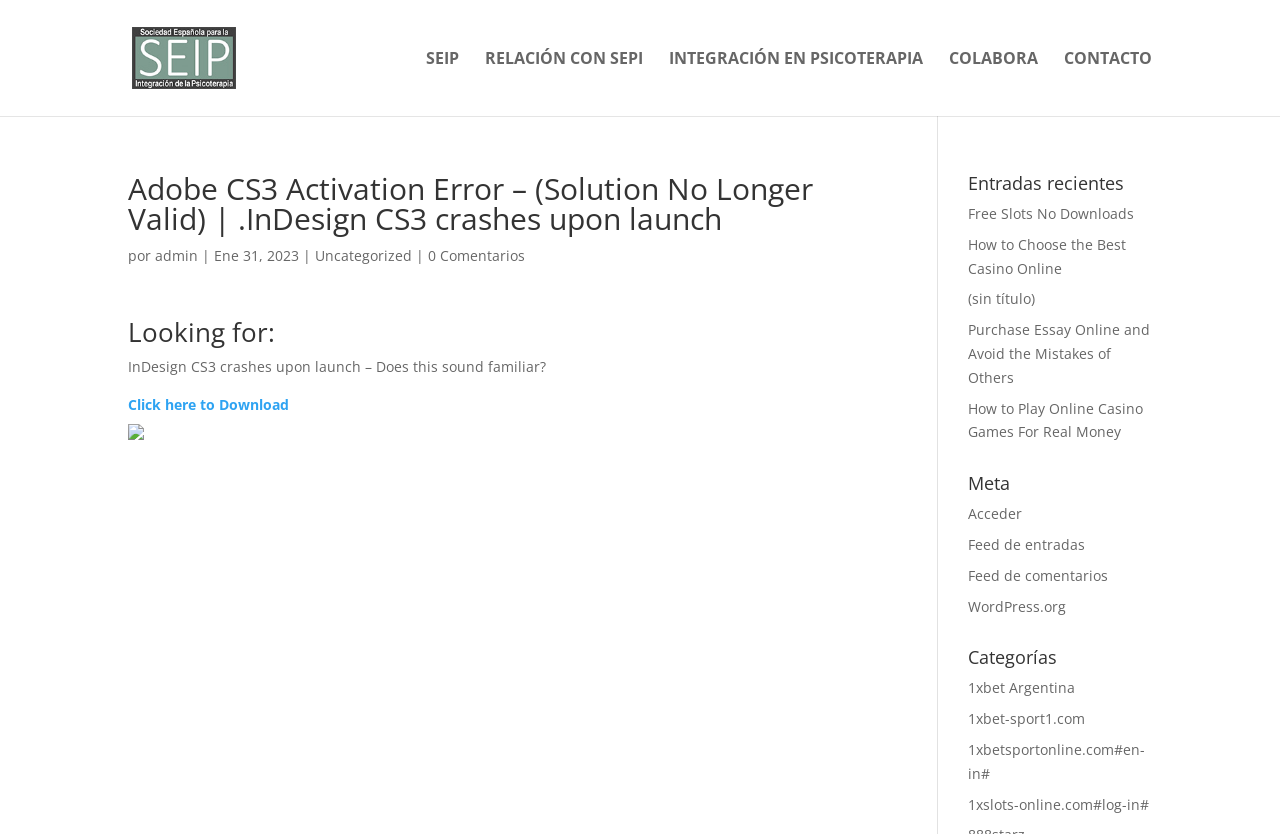Please determine the heading text of this webpage.

Adobe CS3 Activation Error – (Solution No Longer Valid) | .InDesign CS3 crashes upon launch